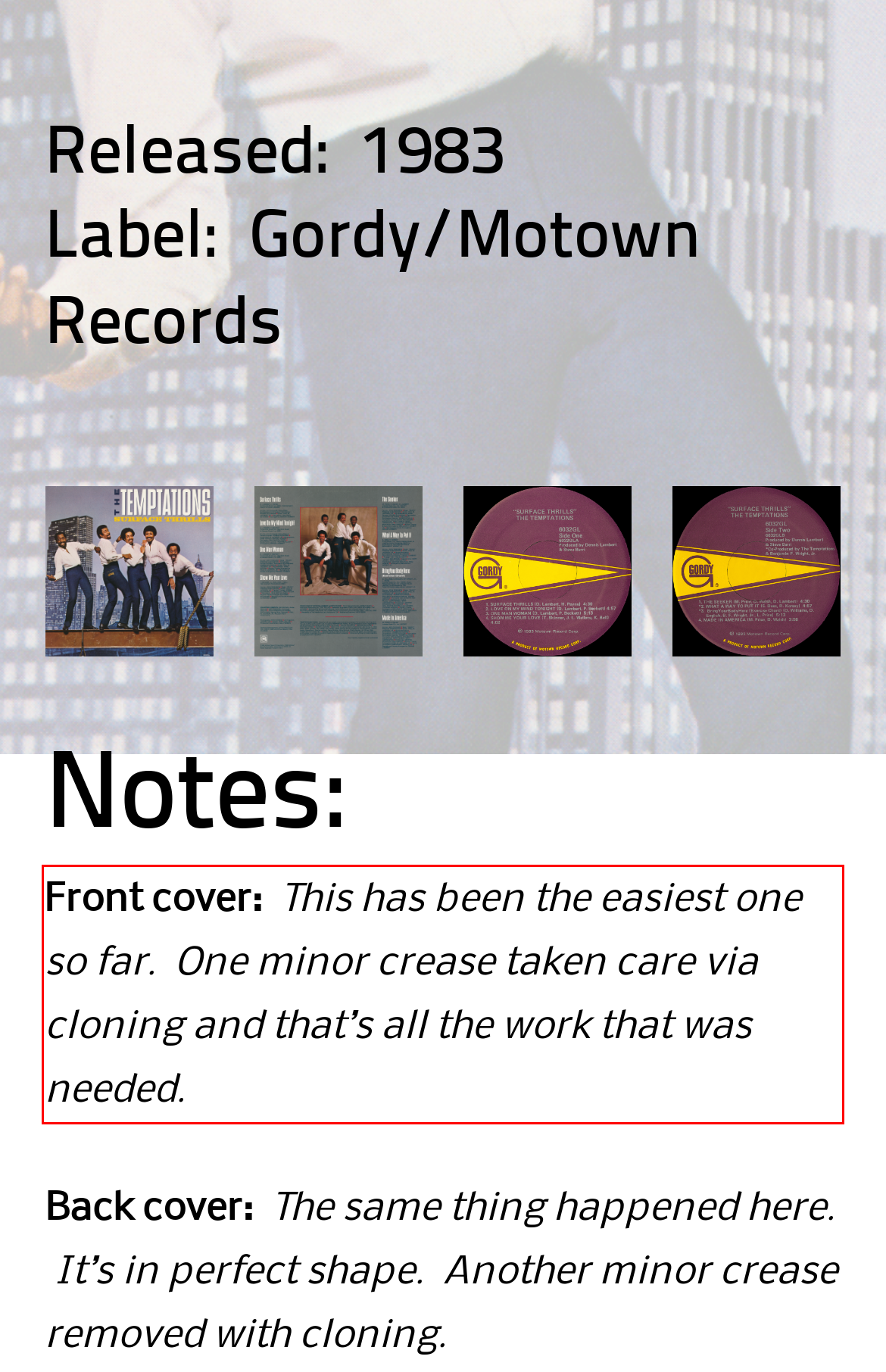Analyze the screenshot of the webpage that features a red bounding box and recognize the text content enclosed within this red bounding box.

Front cover: This has been the easiest one so far. One minor crease taken care via cloning and that’s all the work that was needed.